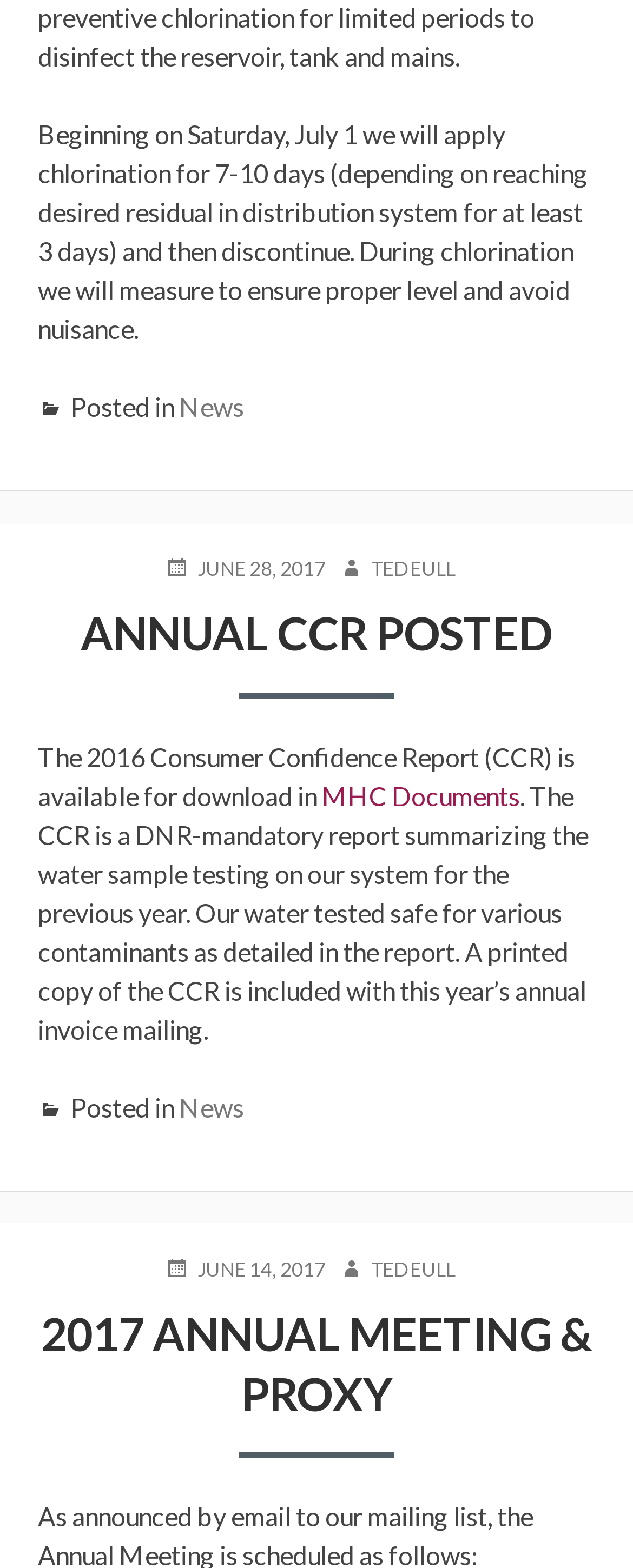What is the date of the post '2017 ANNUAL MEETING & PROXY'?
Refer to the image and give a detailed response to the question.

The link ' JUNE 14, 2017' with bounding box coordinates [0.26, 0.8, 0.514, 0.819] is the date of the post '2017 ANNUAL MEETING & PROXY'.